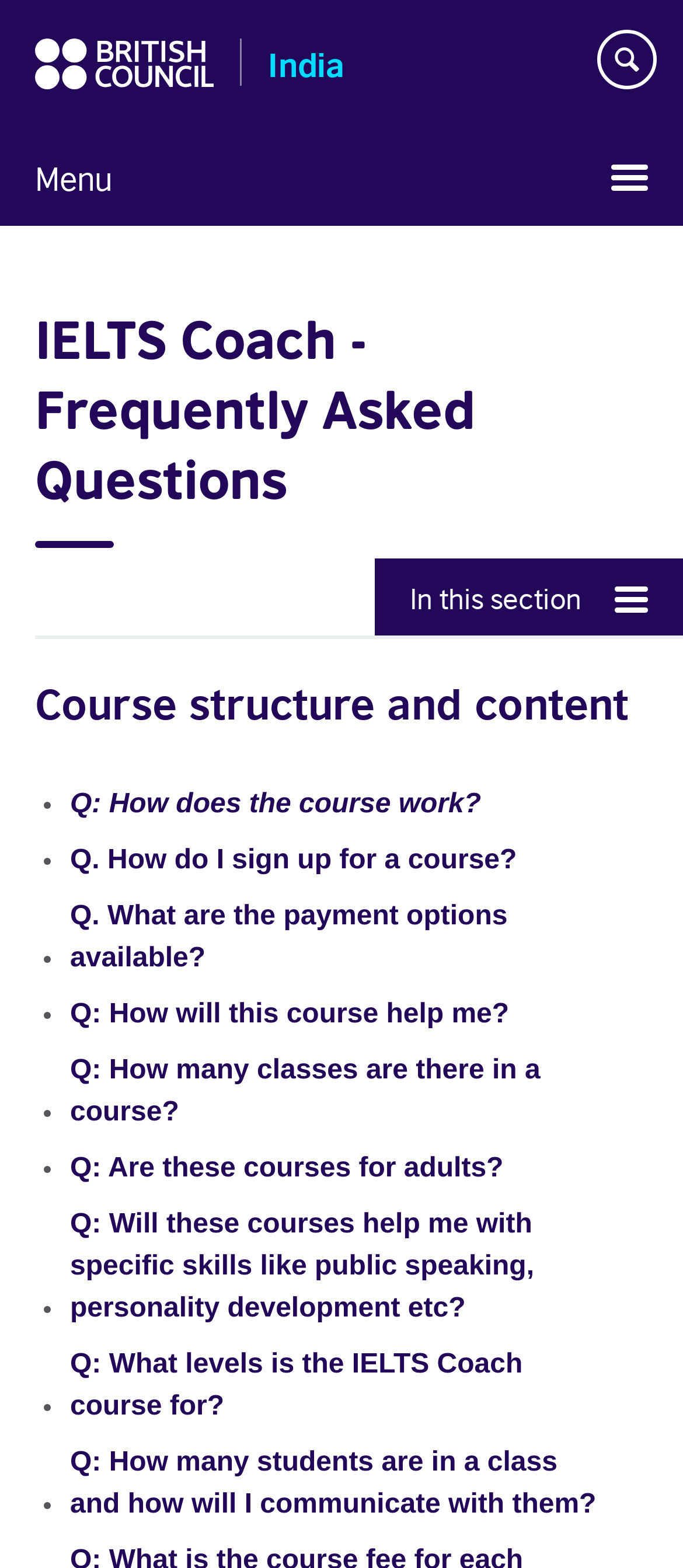Locate the bounding box coordinates of the area where you should click to accomplish the instruction: "Click on 'Q. What are the technical requirements to access the course?'".

[0.103, 0.826, 0.897, 0.88]